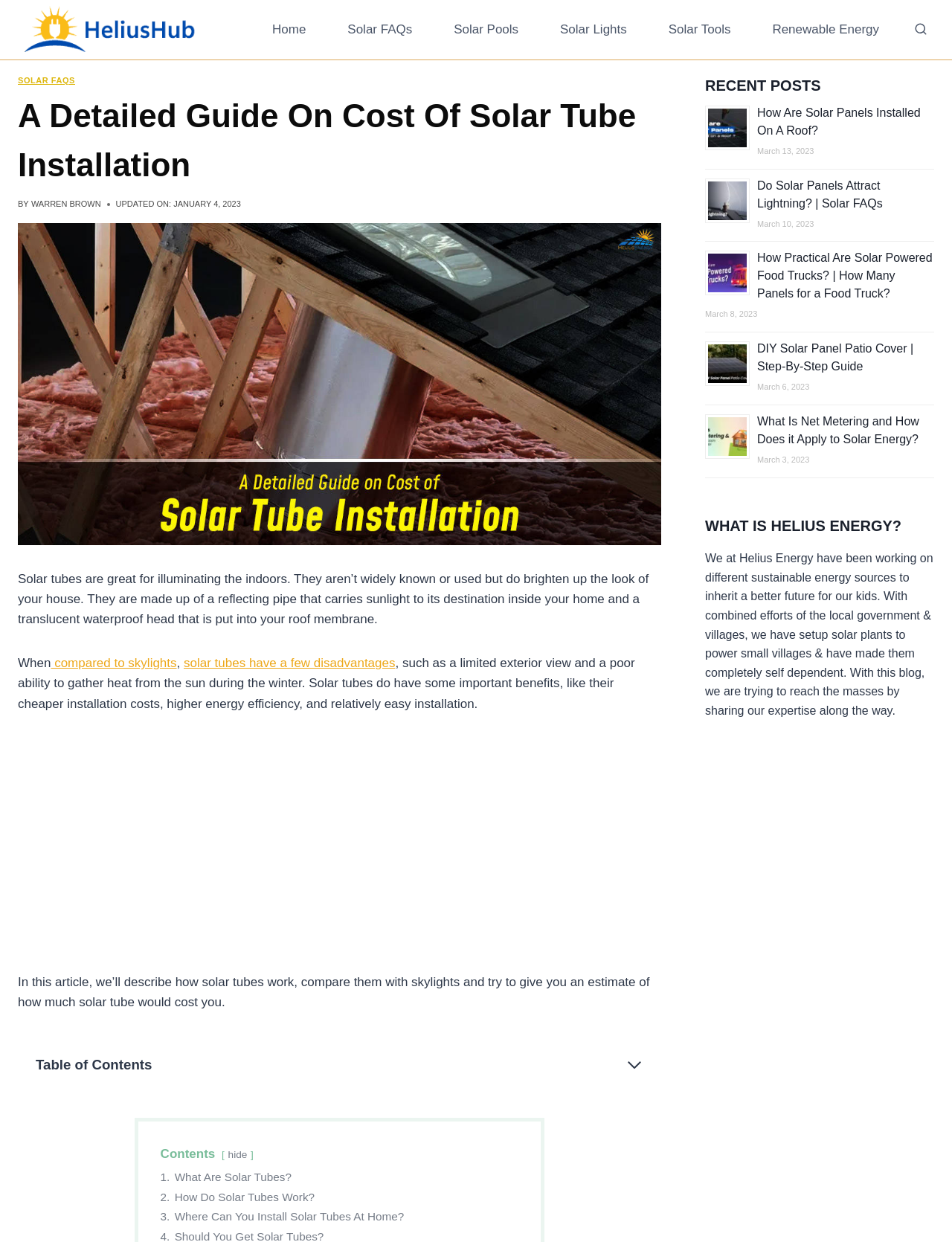Please answer the following question as detailed as possible based on the image: 
What is the main topic of this webpage?

The main topic of this webpage is the cost of solar tube installation, which is evident from the heading 'A Detailed Guide On Cost Of Solar Tube Installation' and the content that follows, which discusses the benefits and costs of solar tubes.